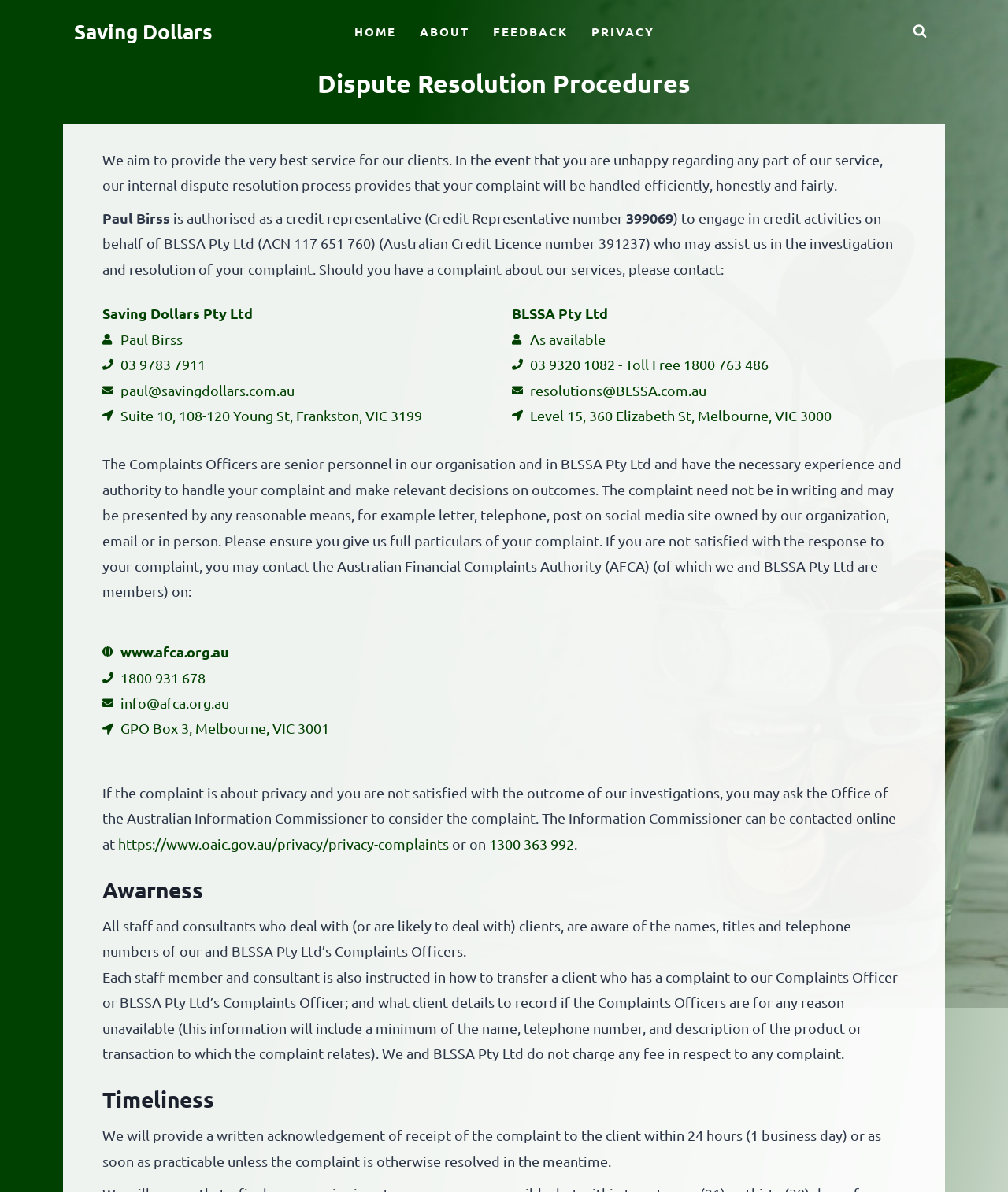How can a complaint be presented?
Look at the screenshot and give a one-word or phrase answer.

By any reasonable means